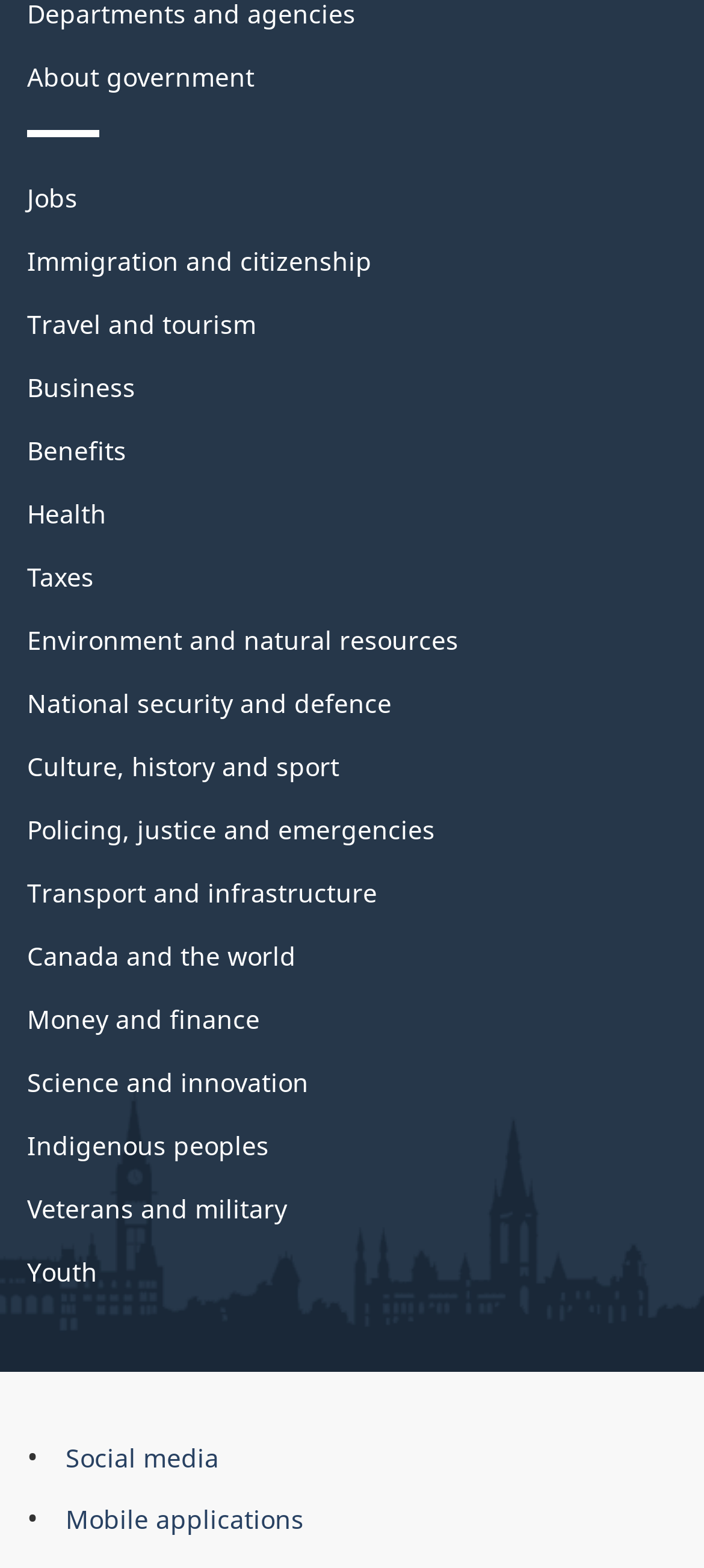Locate the bounding box coordinates of the item that should be clicked to fulfill the instruction: "Tweet about the article".

None